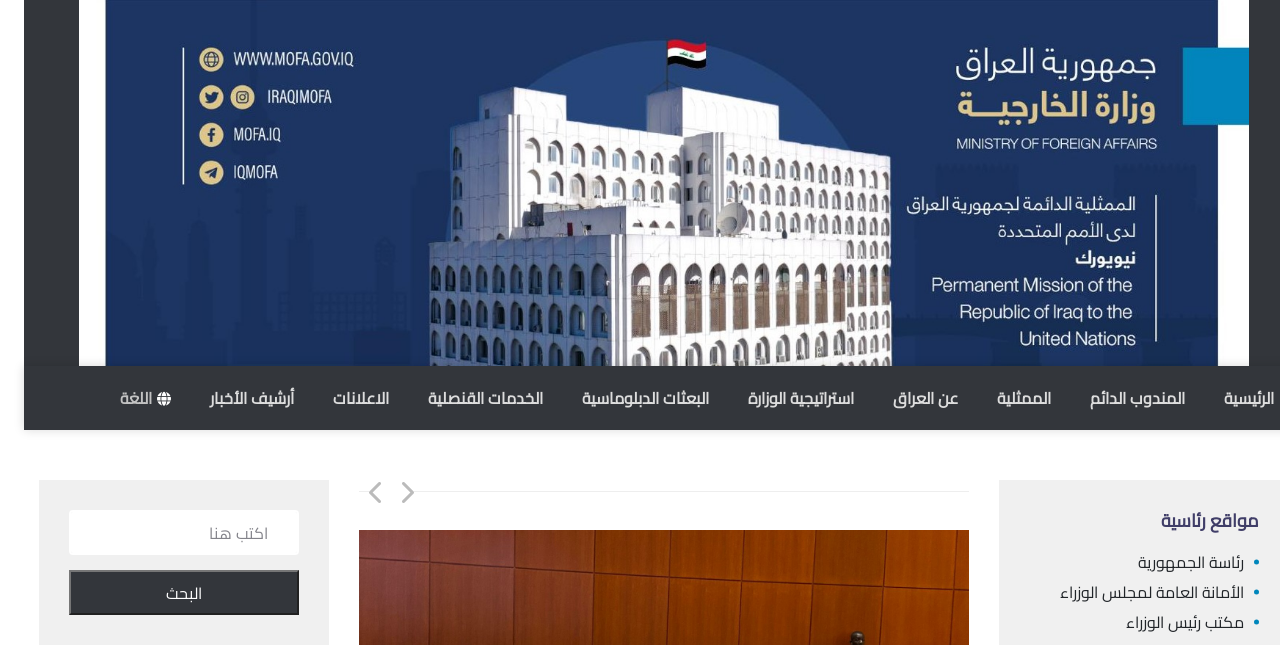Answer the question in a single word or phrase:
What is the name of the permanent representative?

المندوب الدائم